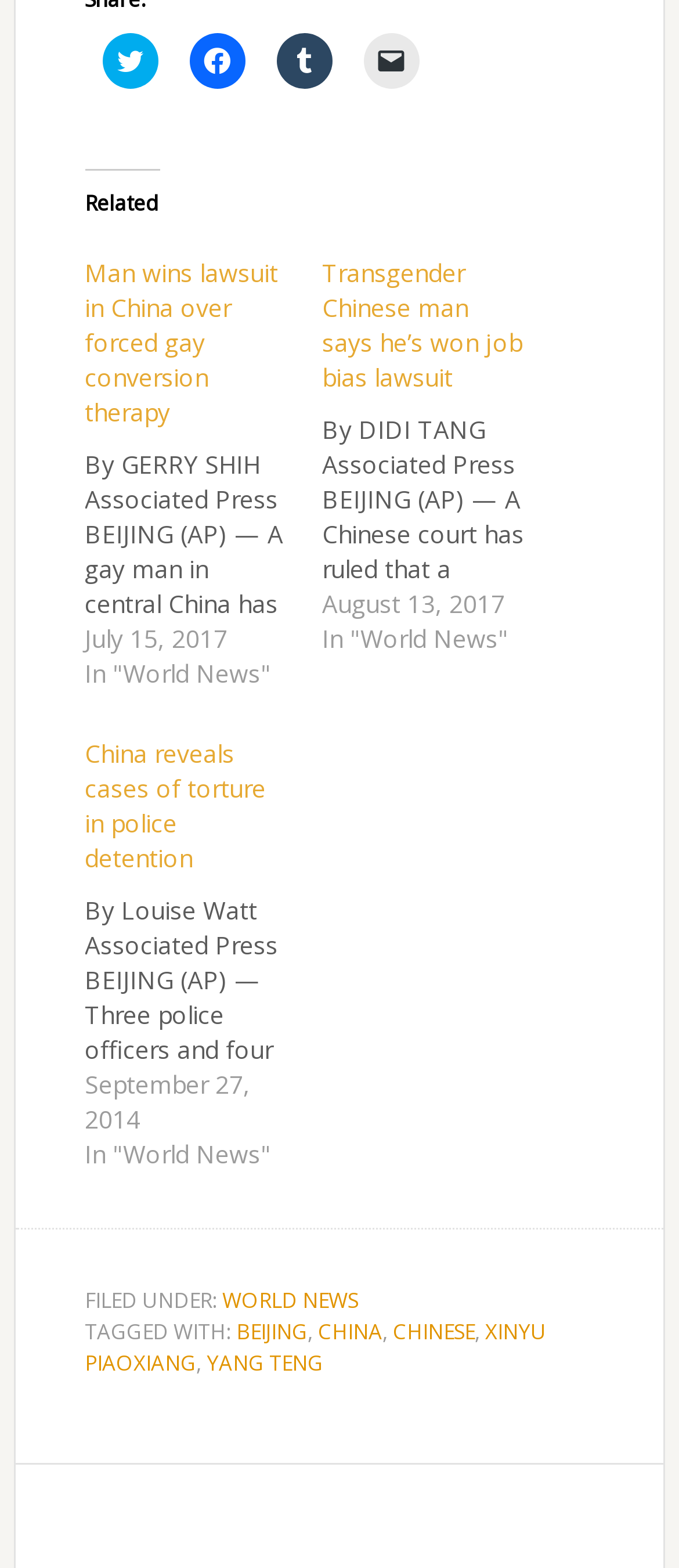Determine the bounding box coordinates of the section to be clicked to follow the instruction: "View 'Transgender Chinese man says he’s won job bias lawsuit'". The coordinates should be given as four float numbers between 0 and 1, formatted as [left, top, right, bottom].

[0.474, 0.152, 0.824, 0.418]